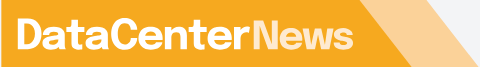What industry does DataCenterNews Asia Pacific focus on?
Please answer the question with a detailed and comprehensive explanation.

According to the caption, DataCenterNews Asia Pacific is a specialized news platform that provides insights and updates for decision-makers in the cloud and data center industries, which implies that the platform's primary focus is on these two industries.